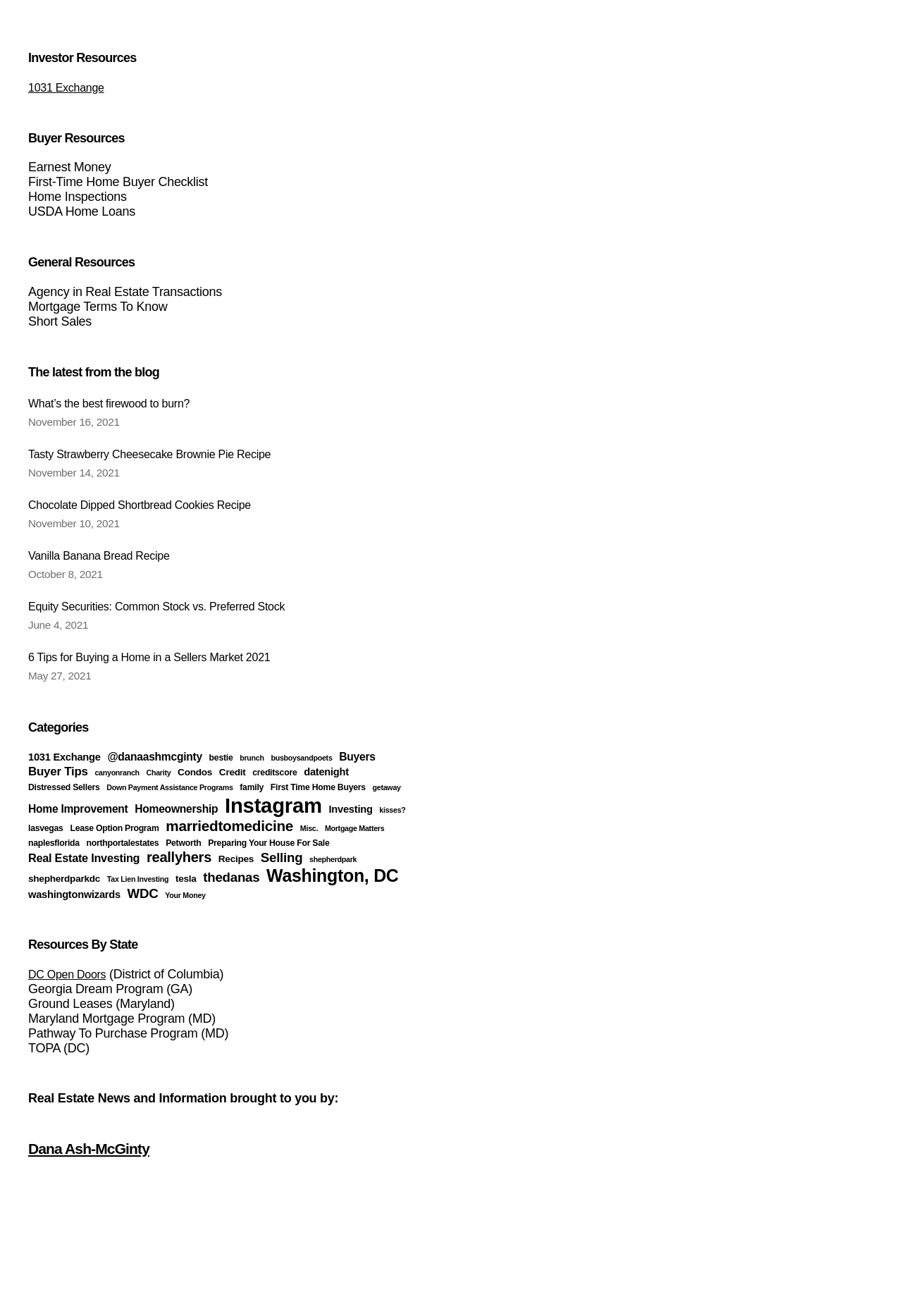Identify the bounding box coordinates of the section that should be clicked to achieve the task described: "Learn about 'DC Open Doors'".

[0.031, 0.737, 0.129, 0.747]